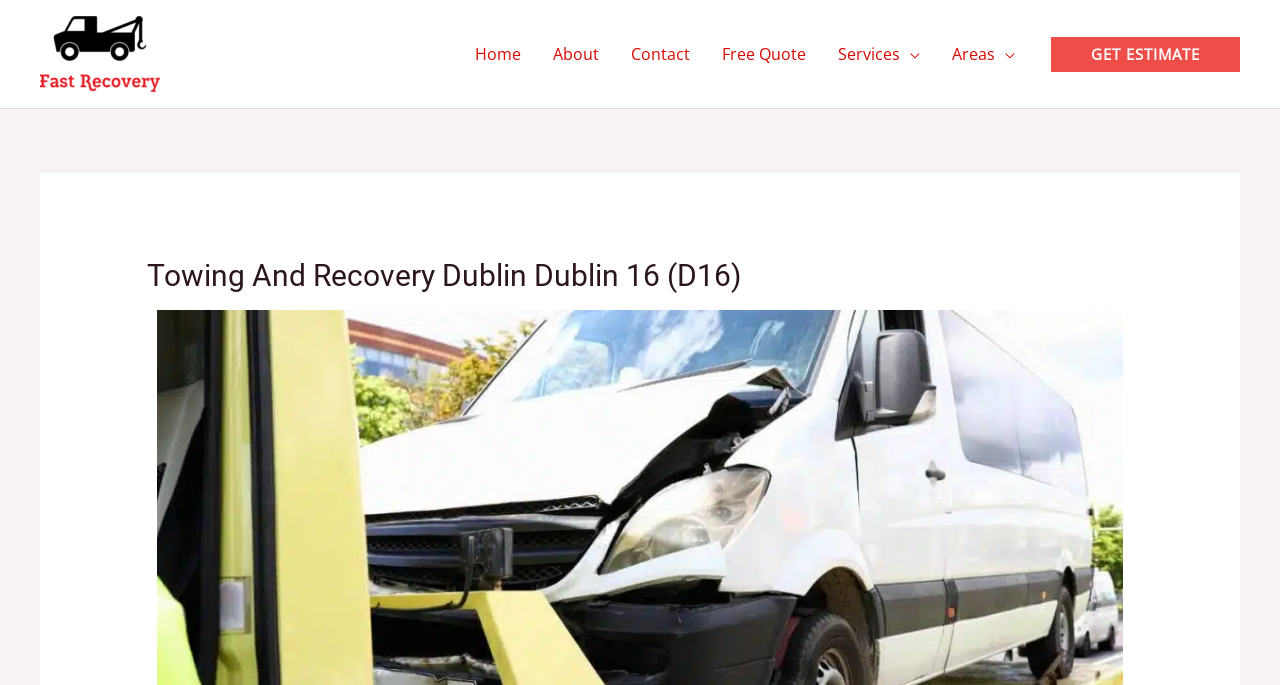Determine and generate the text content of the webpage's headline.

Towing And Recovery Dublin Dublin 16 (D16)